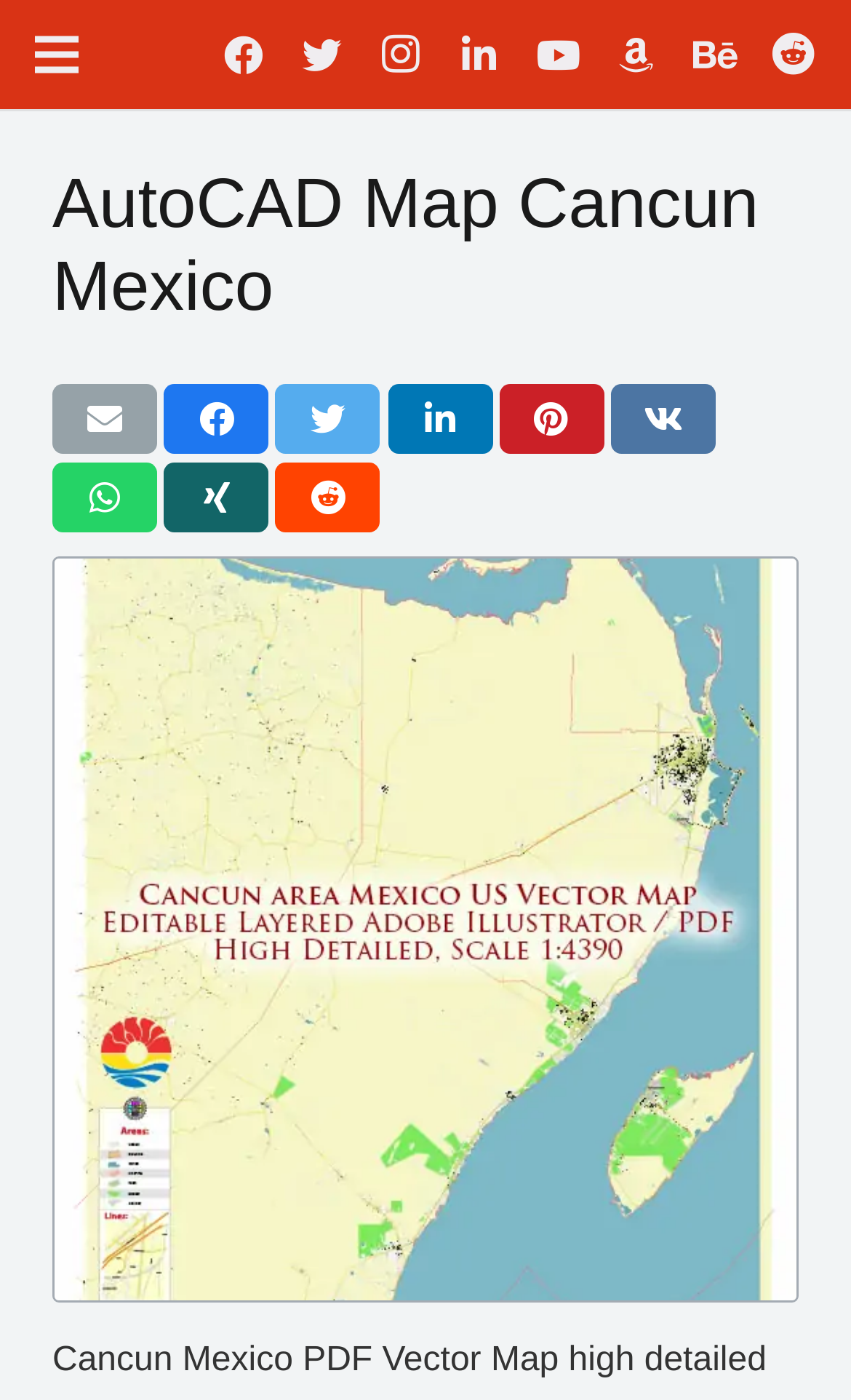Could you locate the bounding box coordinates for the section that should be clicked to accomplish this task: "Go to LinkedIn".

[0.517, 0.011, 0.609, 0.067]